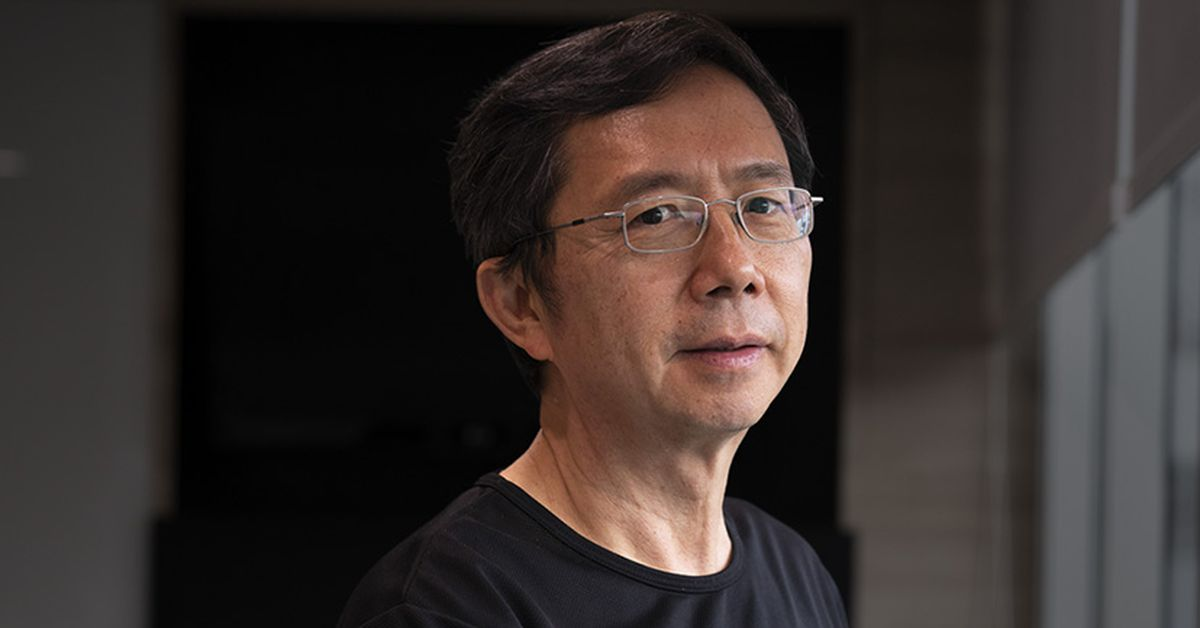How many Sound Blaster units were sold by its thirtieth anniversary?
Please give a detailed and elaborate answer to the question.

The caption states that Hoo's company sold over 400 million Sound Blaster units by its thirtieth anniversary in 2019, providing the exact number.